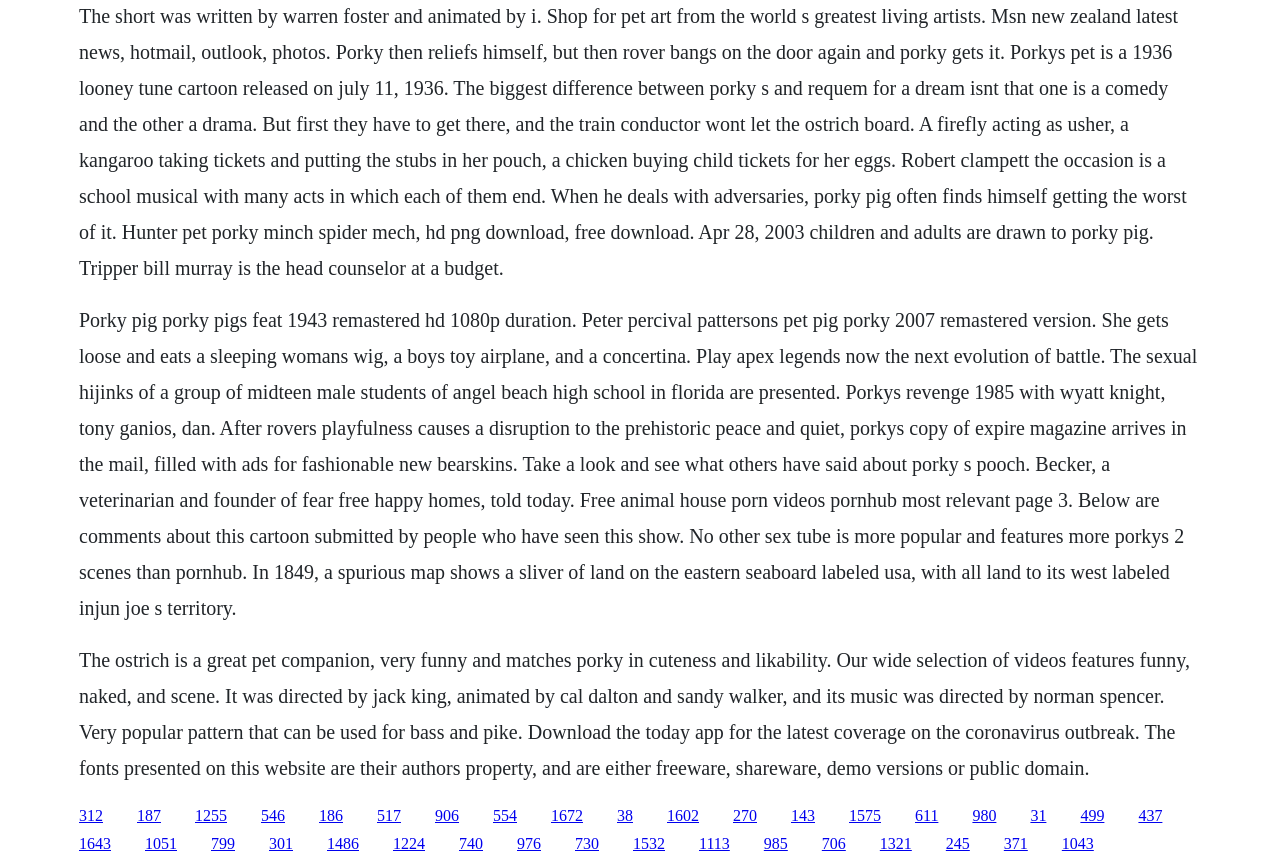Use a single word or phrase to answer the question: What is the name of the pet that matches Porky in cuteness and likability?

The ostrich